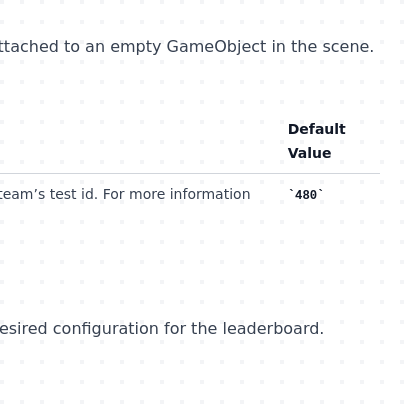Respond with a single word or phrase to the following question: Where should the script be attached?

Empty GameObject